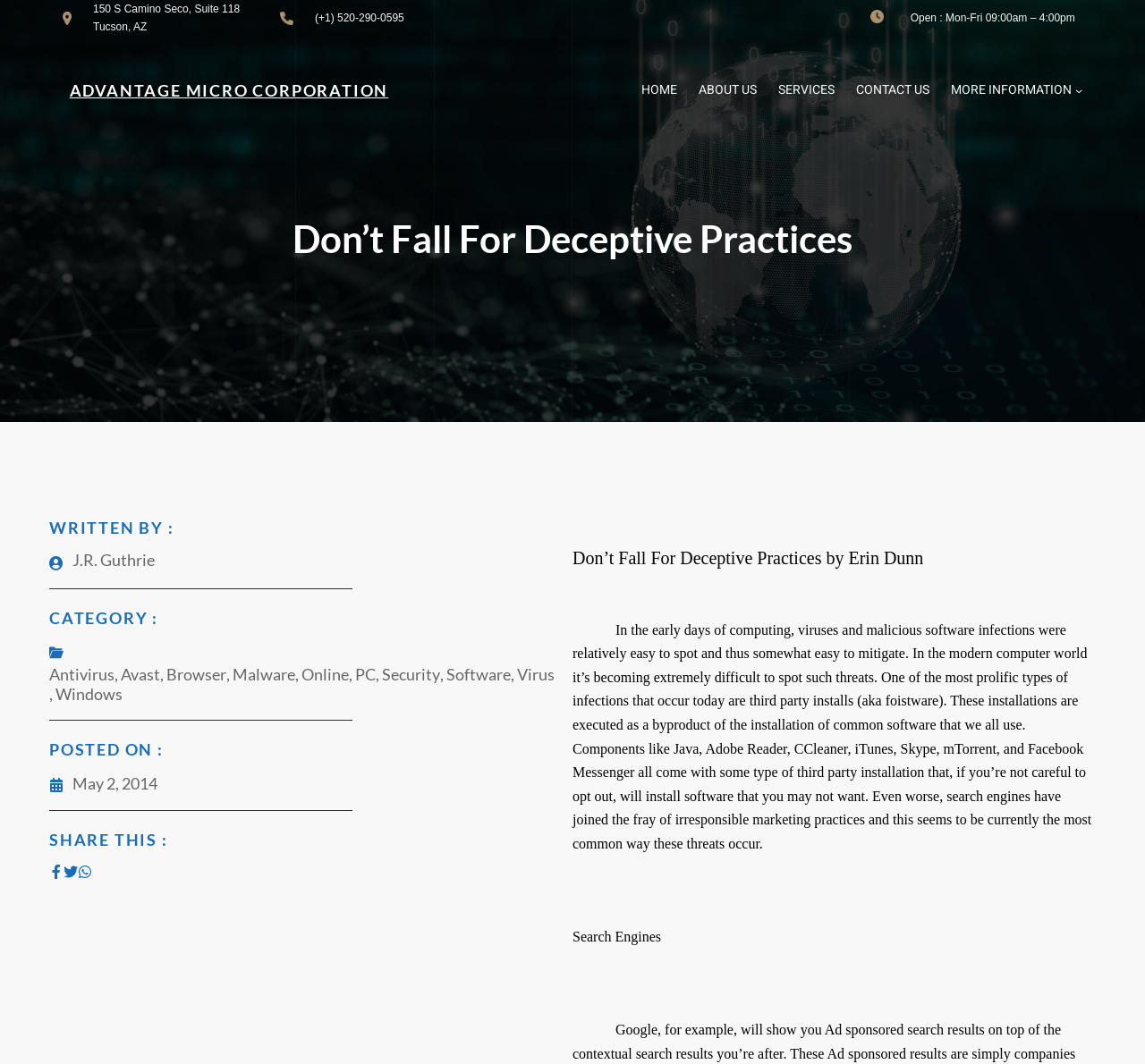Determine the webpage's heading and output its text content.

ADVANTAGE MICRO CORPORATION